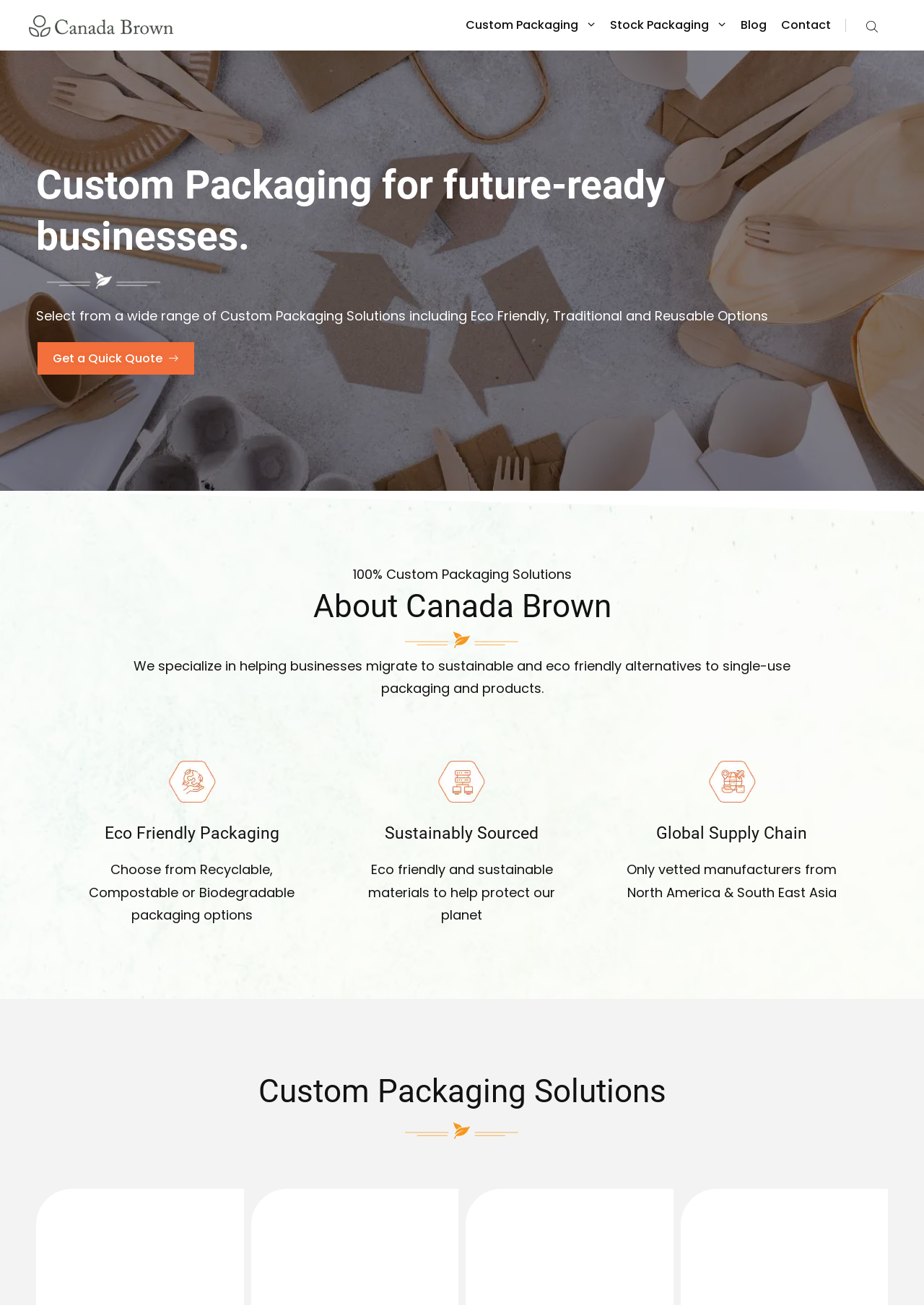Using the provided element description, identify the bounding box coordinates as (top-left x, top-left y, bottom-right x, bottom-right y). Ensure all values are between 0 and 1. Description: Blog

[0.794, 0.008, 0.838, 0.03]